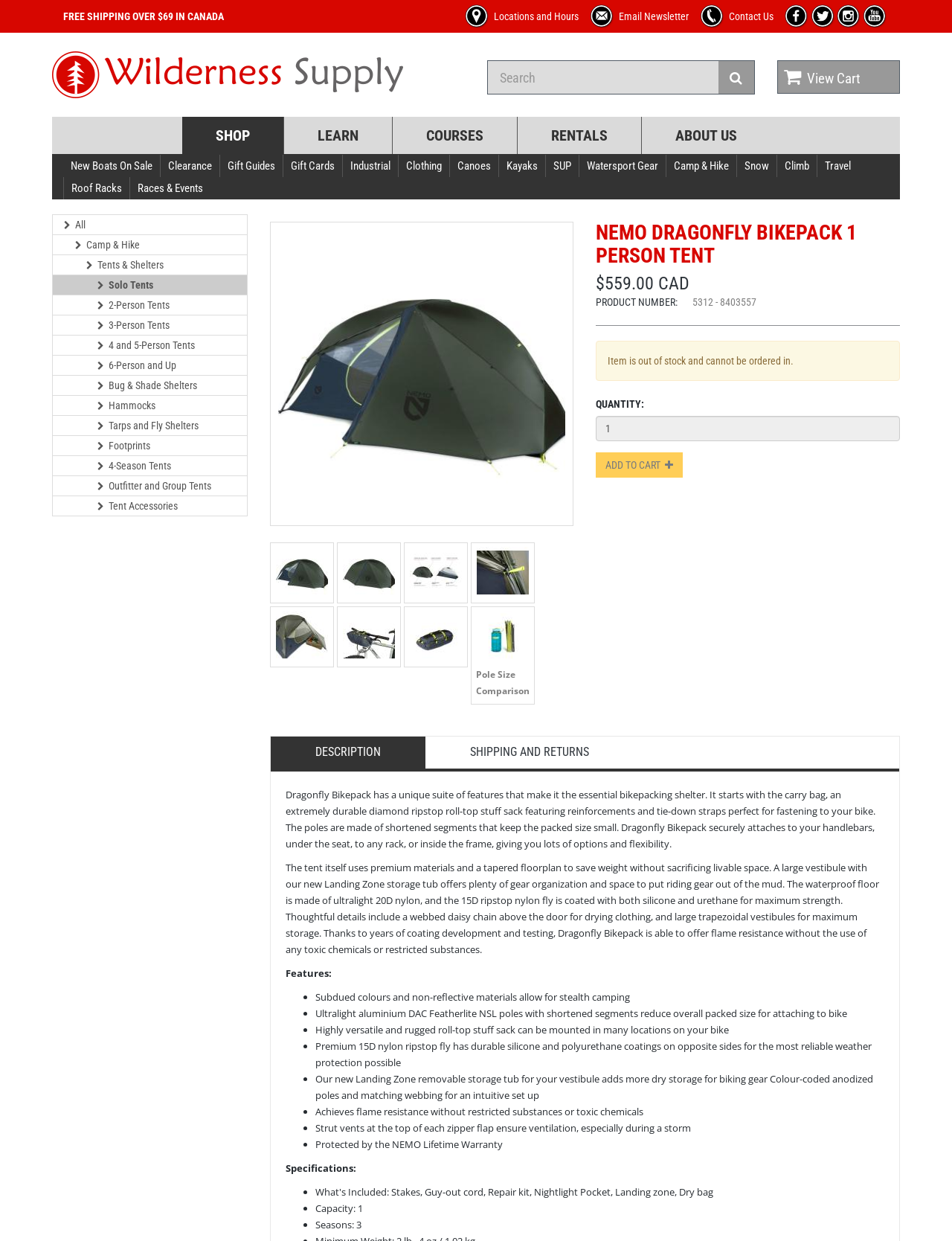Could you determine the bounding box coordinates of the clickable element to complete the instruction: "Read product description"? Provide the coordinates as four float numbers between 0 and 1, i.e., [left, top, right, bottom].

[0.284, 0.593, 0.446, 0.619]